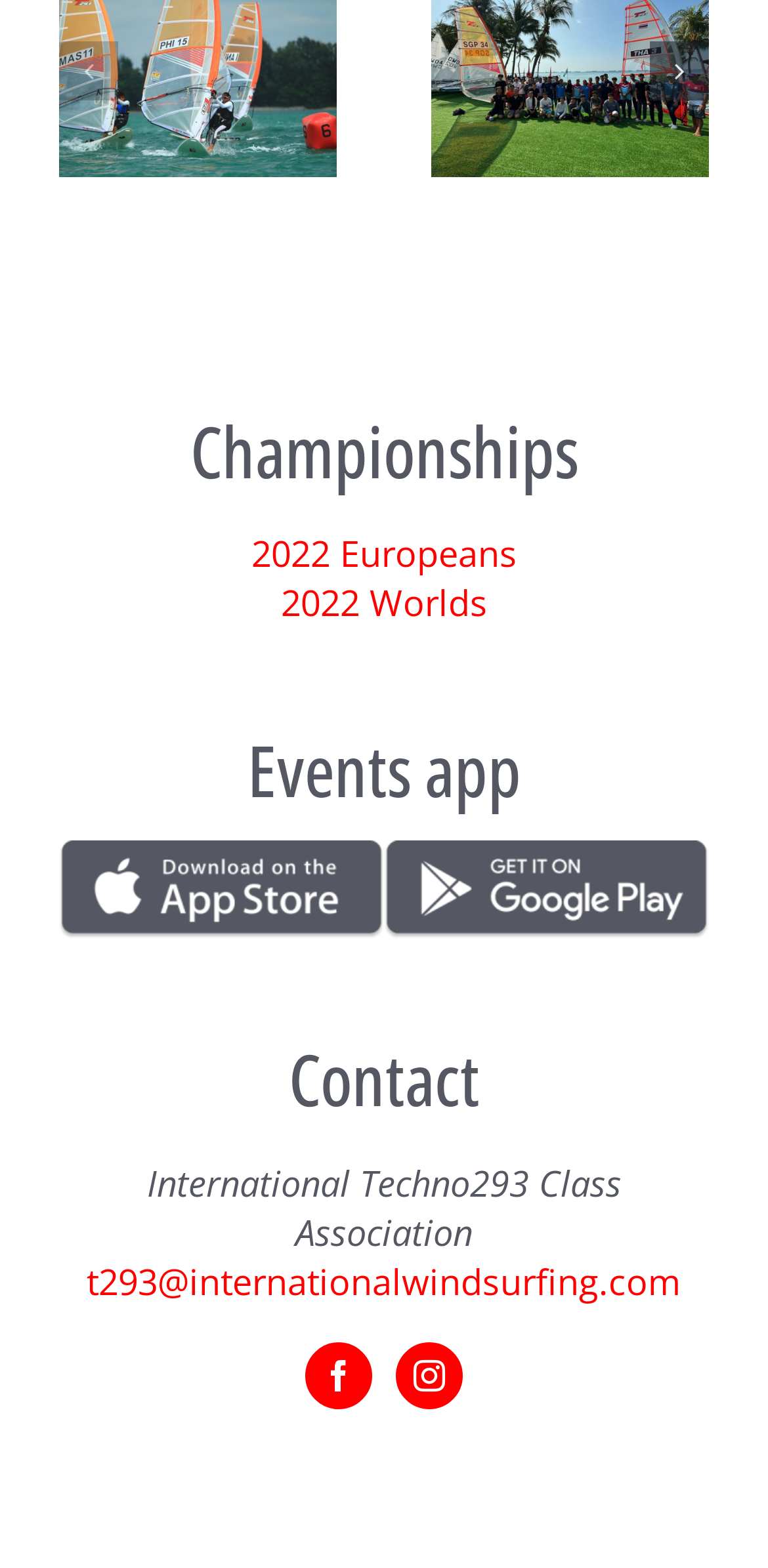What is the name of the championships?
Based on the image, give a concise answer in the form of a single word or short phrase.

Techno293 Asian Championships